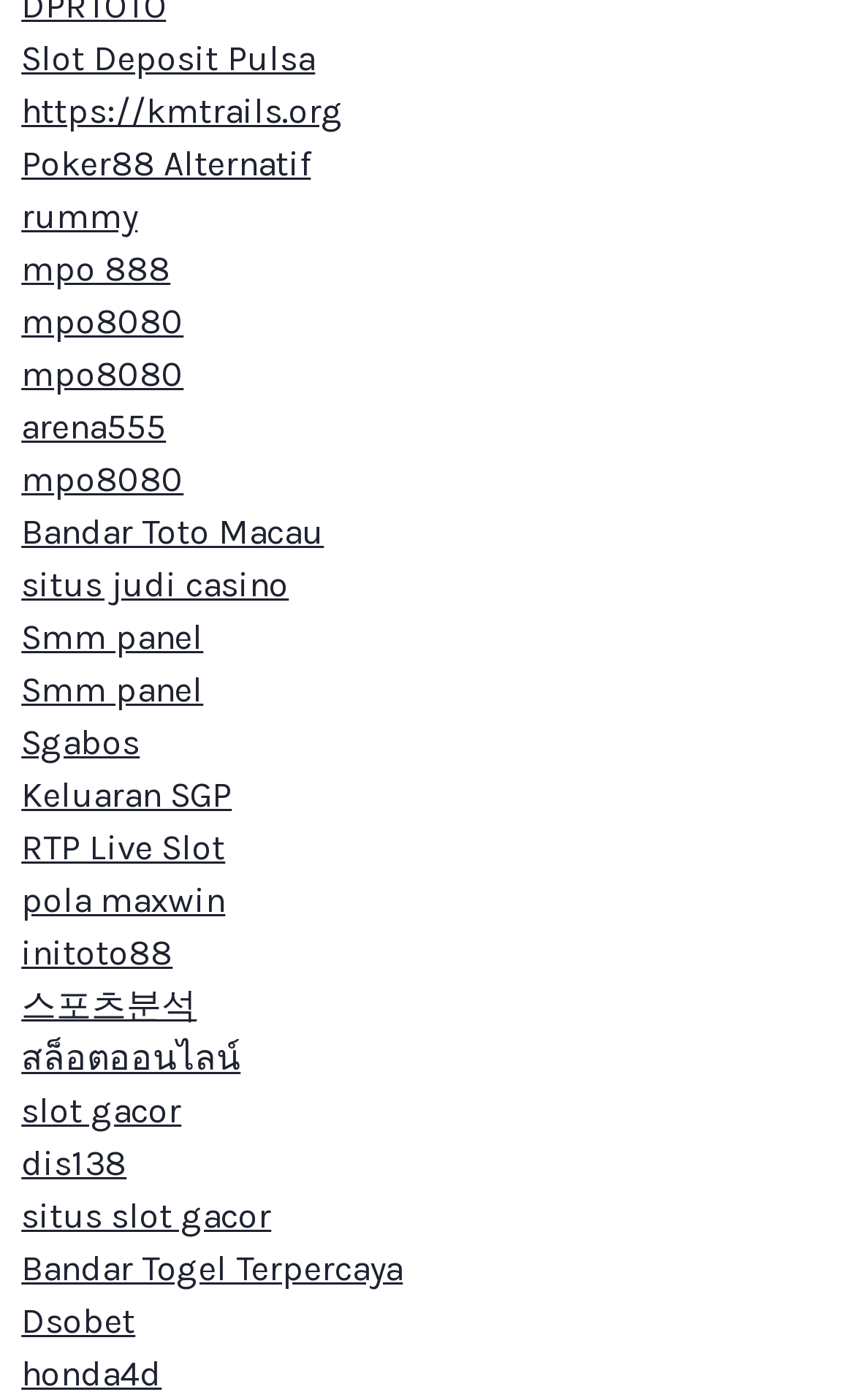Please identify the bounding box coordinates of where to click in order to follow the instruction: "Go to Poker88 Alternatif".

[0.025, 0.102, 0.363, 0.132]